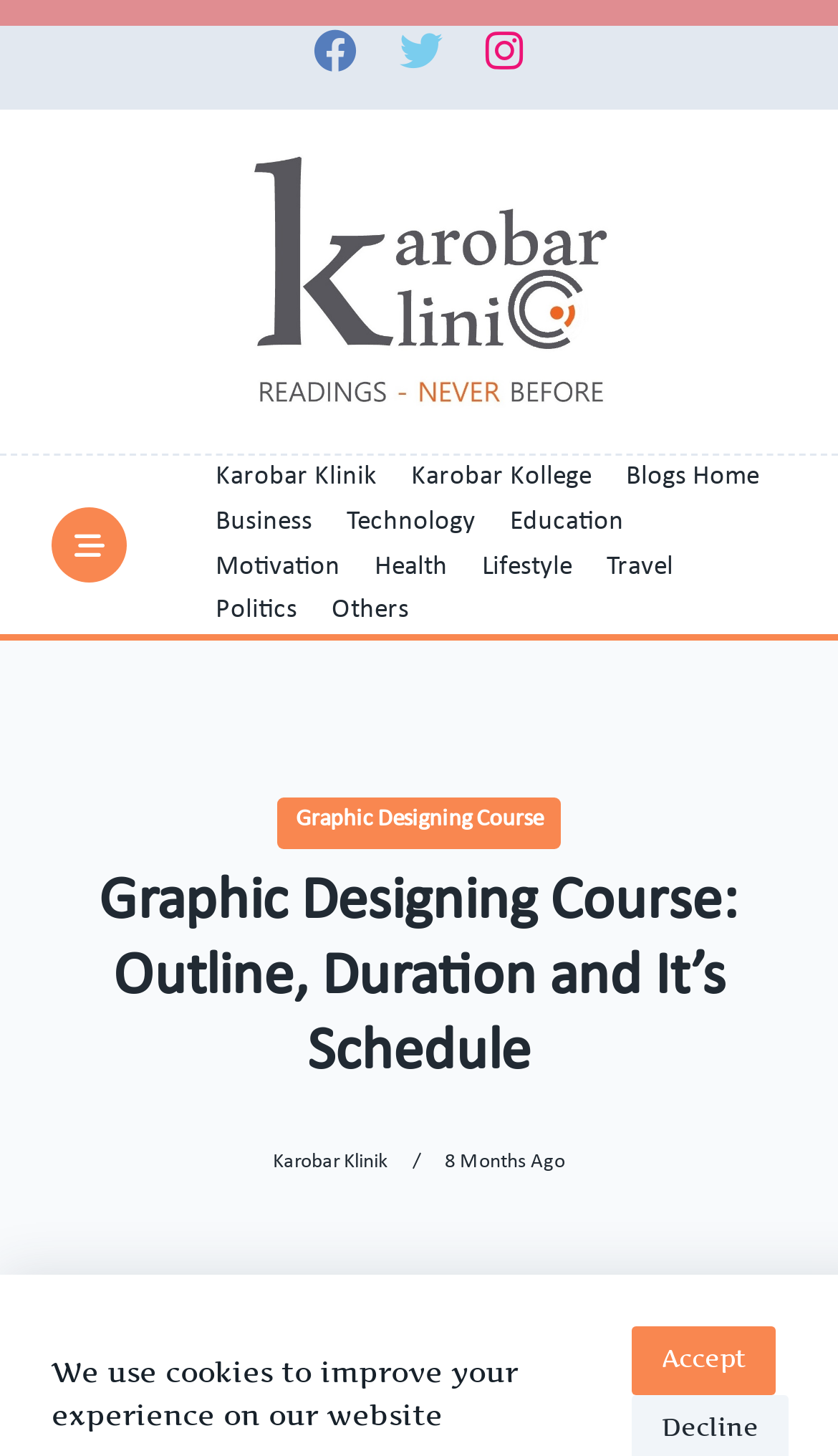Provide a thorough description of this webpage.

The webpage is about Karobar Klinik's Graphic Designing Course. At the top, there are four buttons with the same icon, '\uf107', aligned horizontally, followed by three links with icons '\uf09a', '\uf099', and '\uf16d'. Below these, there is a link to "Karobar Klinik Blogs" with an accompanying image. 

On the left side, there is a button with an icon '\uf550'. Above this button, there are three links to "Karobar Klinik", "Karobar Kollege", and "Blogs Home". Below these links, there are seven category links: "Business", "Technology", "Education", "Motivation", "Health", "Lifestyle", and "Travel", followed by "Politics" and "Others".

The main content of the webpage is a header section with a link to "Graphic Designing Course" and a heading that reads "Graphic Designing Course: Outline, Duration and It’s Schedule". Below this, there is a link to "Karobar Klinik" and an image. The webpage also displays the time "8 Months Ago" and a static text that says "We use cookies to improve your experience on our website" at the bottom, along with an "Accept" button.